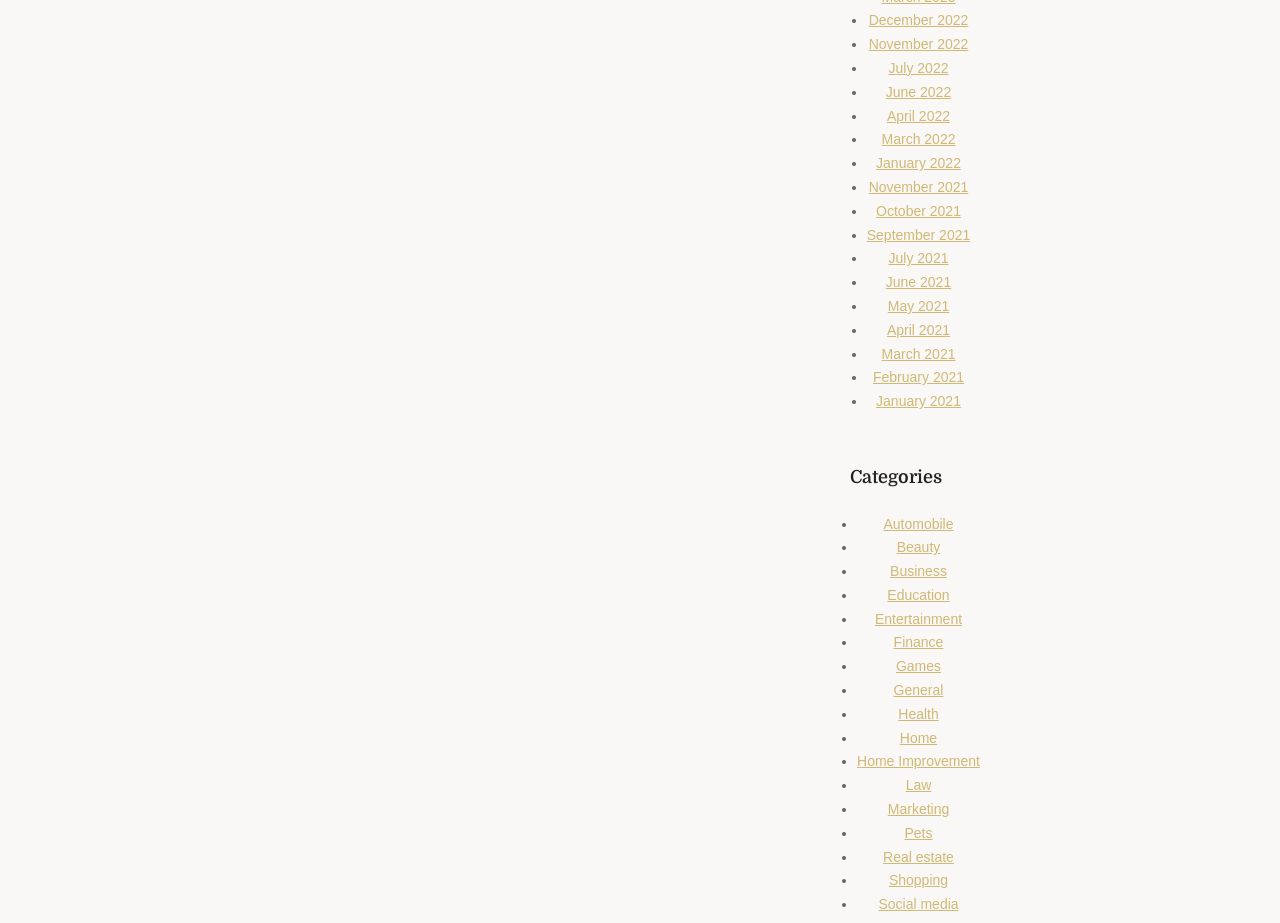From the details in the image, provide a thorough response to the question: What is the category listed below 'Entertainment'?

The webpage lists categories in a vertical order, and 'Finance' is listed below 'Entertainment'.